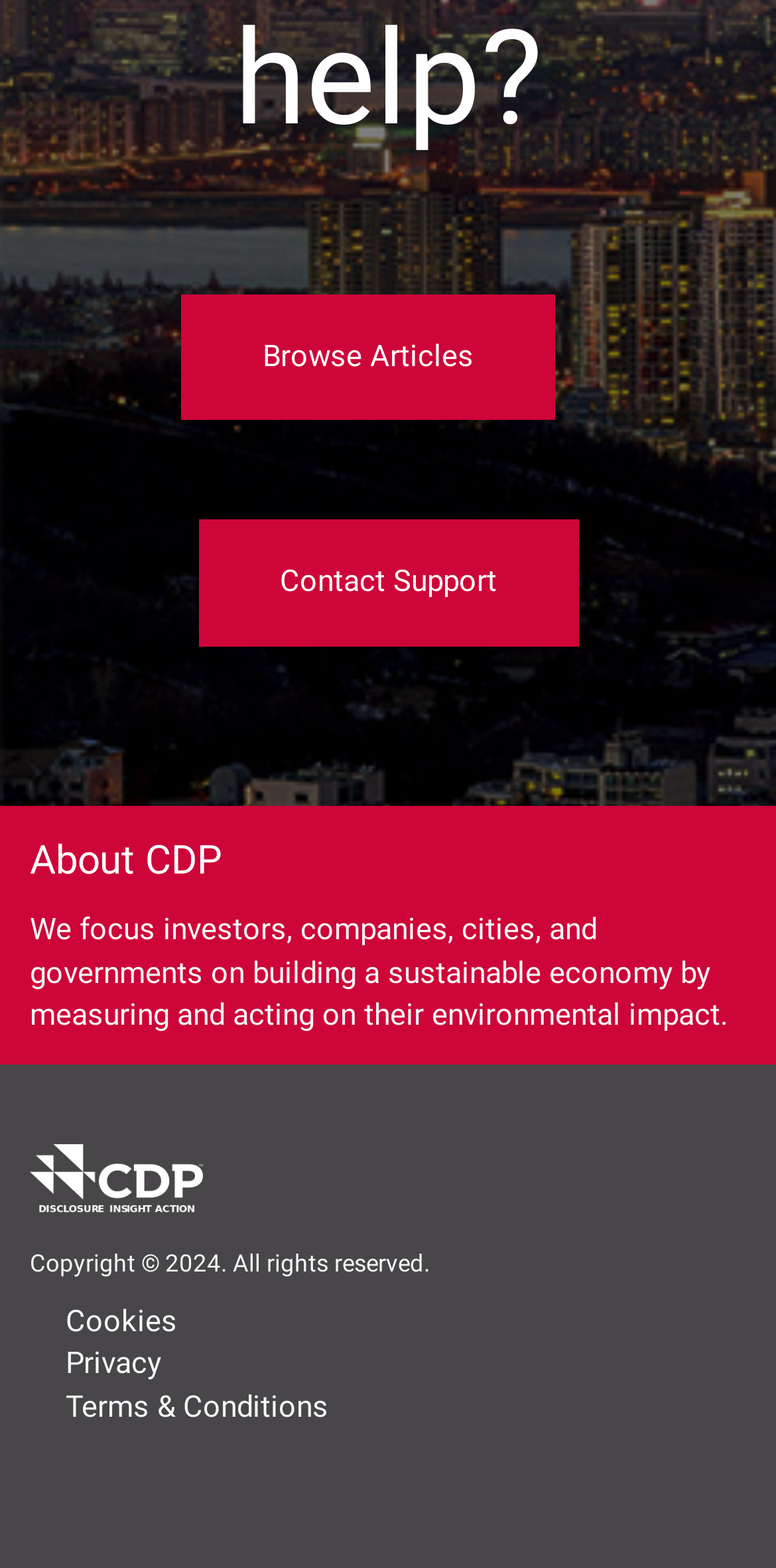Please reply to the following question using a single word or phrase: 
What is the year of copyright?

2024